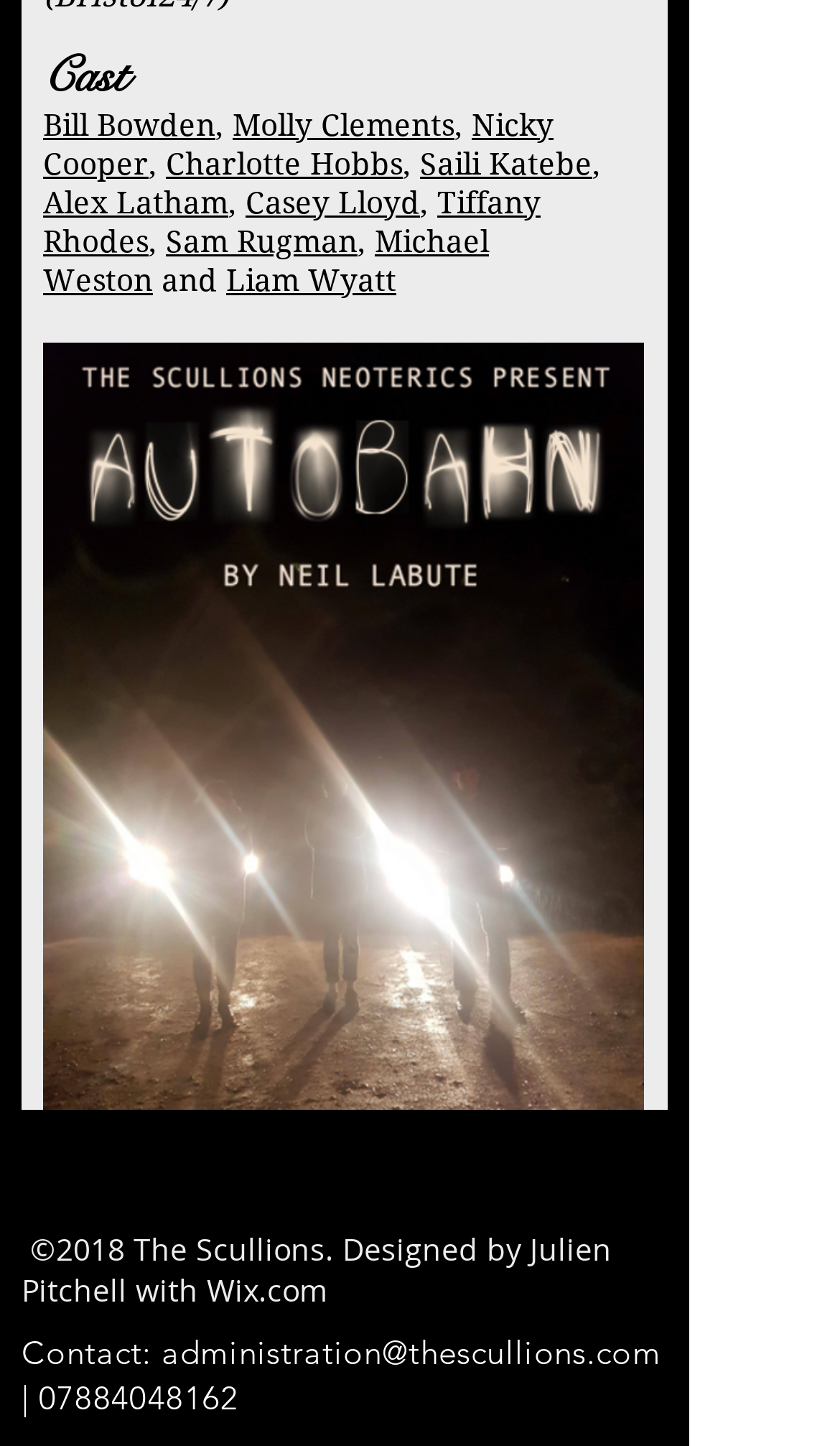What is the contact email?
Provide a comprehensive and detailed answer to the question.

I looked for the 'Contact:' text and found the email address 'administration@thescullions.com' next to it.